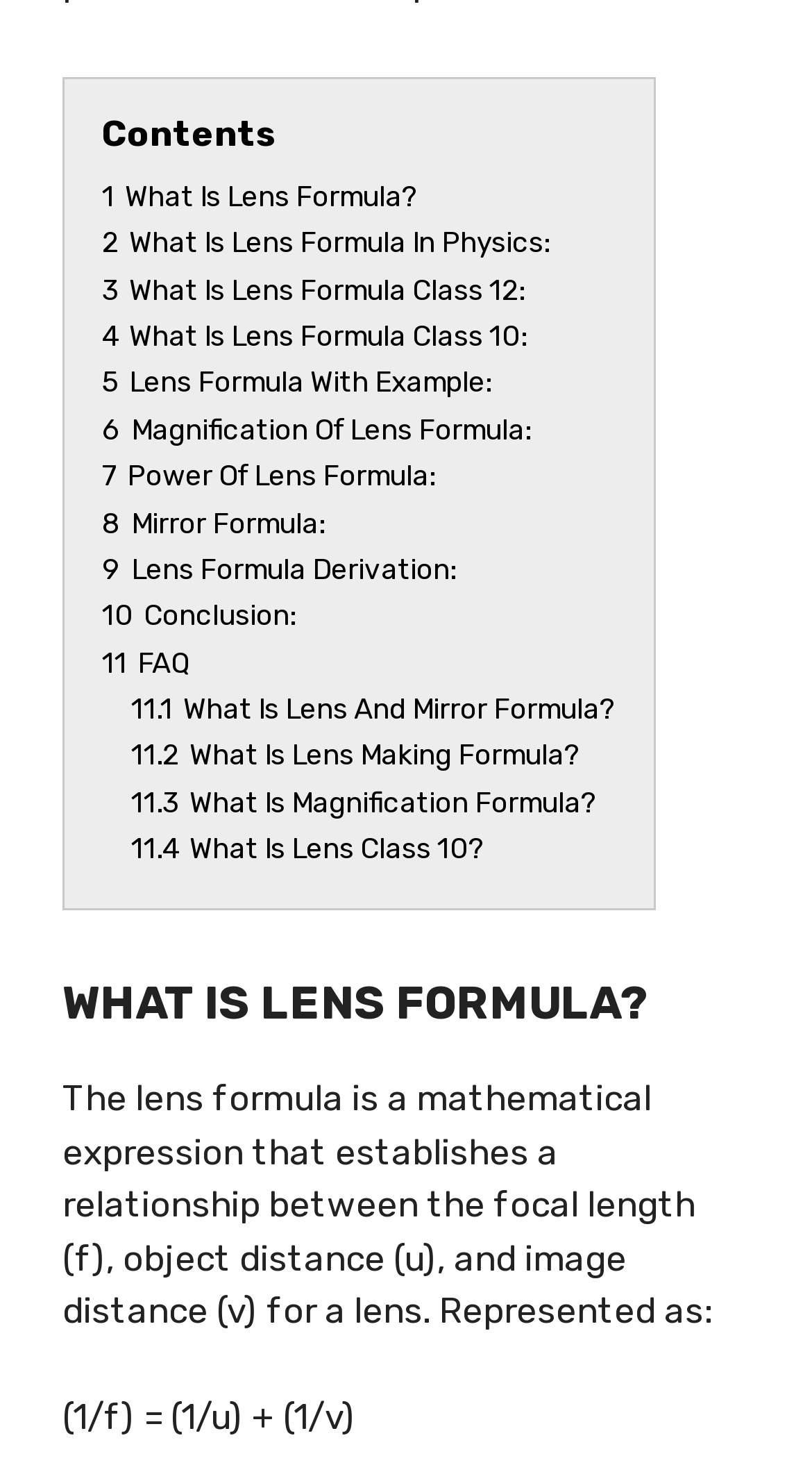Locate the bounding box coordinates of the clickable part needed for the task: "Check the 'FAQ' section".

[0.126, 0.436, 0.233, 0.458]